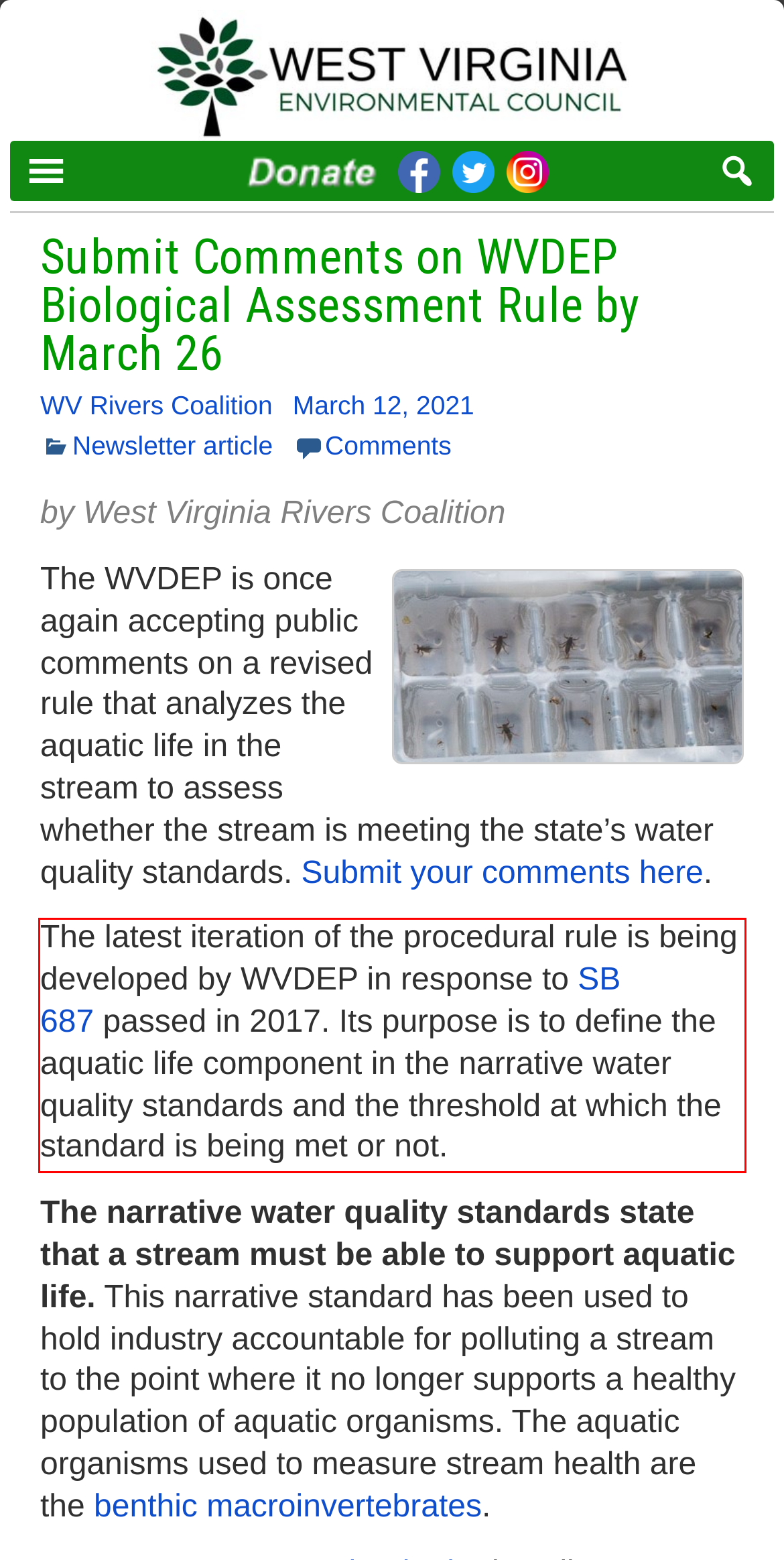Identify the red bounding box in the webpage screenshot and perform OCR to generate the text content enclosed.

The latest iteration of the procedural rule is being developed by WVDEP in response to SB 687 passed in 2017. Its purpose is to define the aquatic life component in the narrative water quality standards and the threshold at which the standard is being met or not.